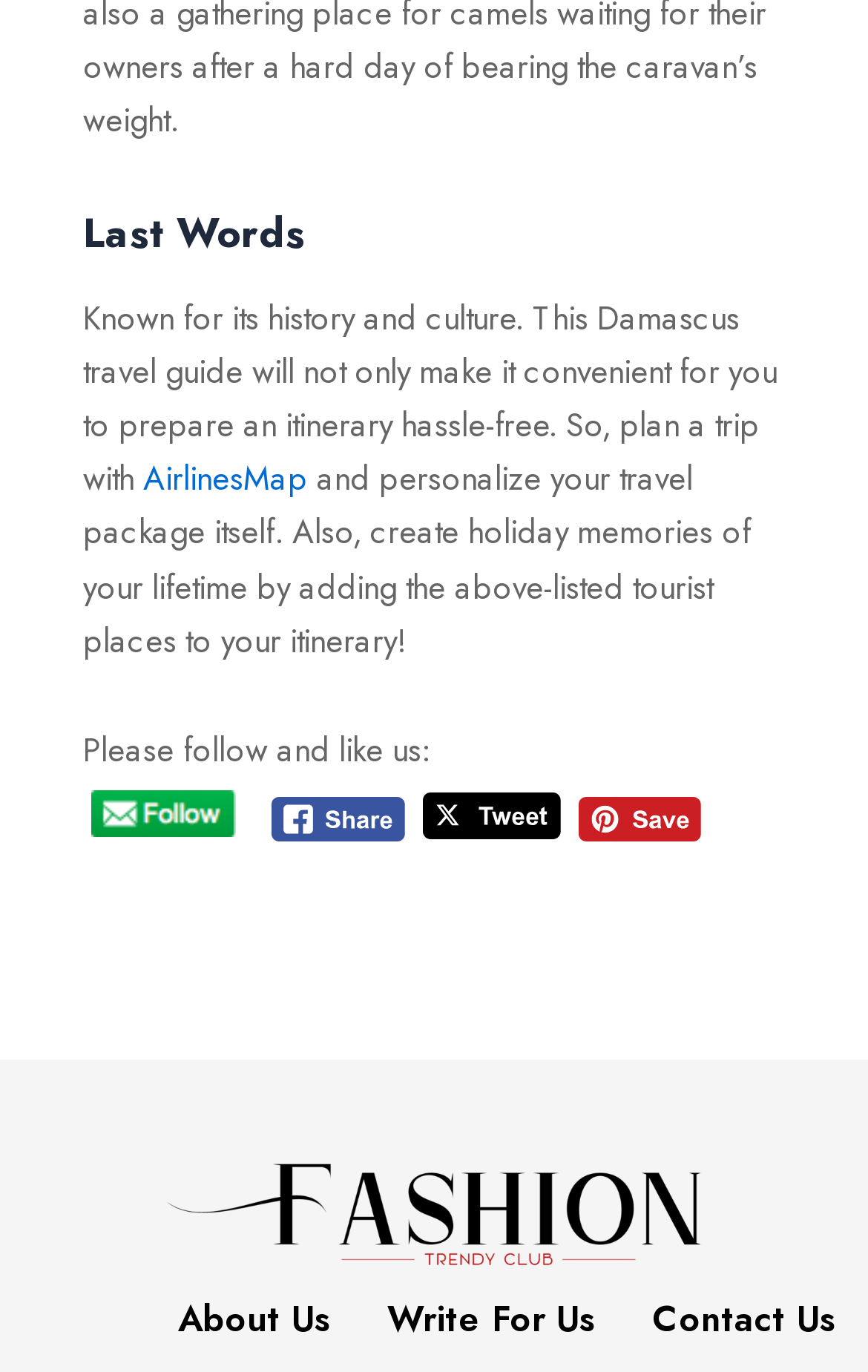Locate the bounding box coordinates of the clickable region to complete the following instruction: "View Literary Translation hybrid phenomenon."

None